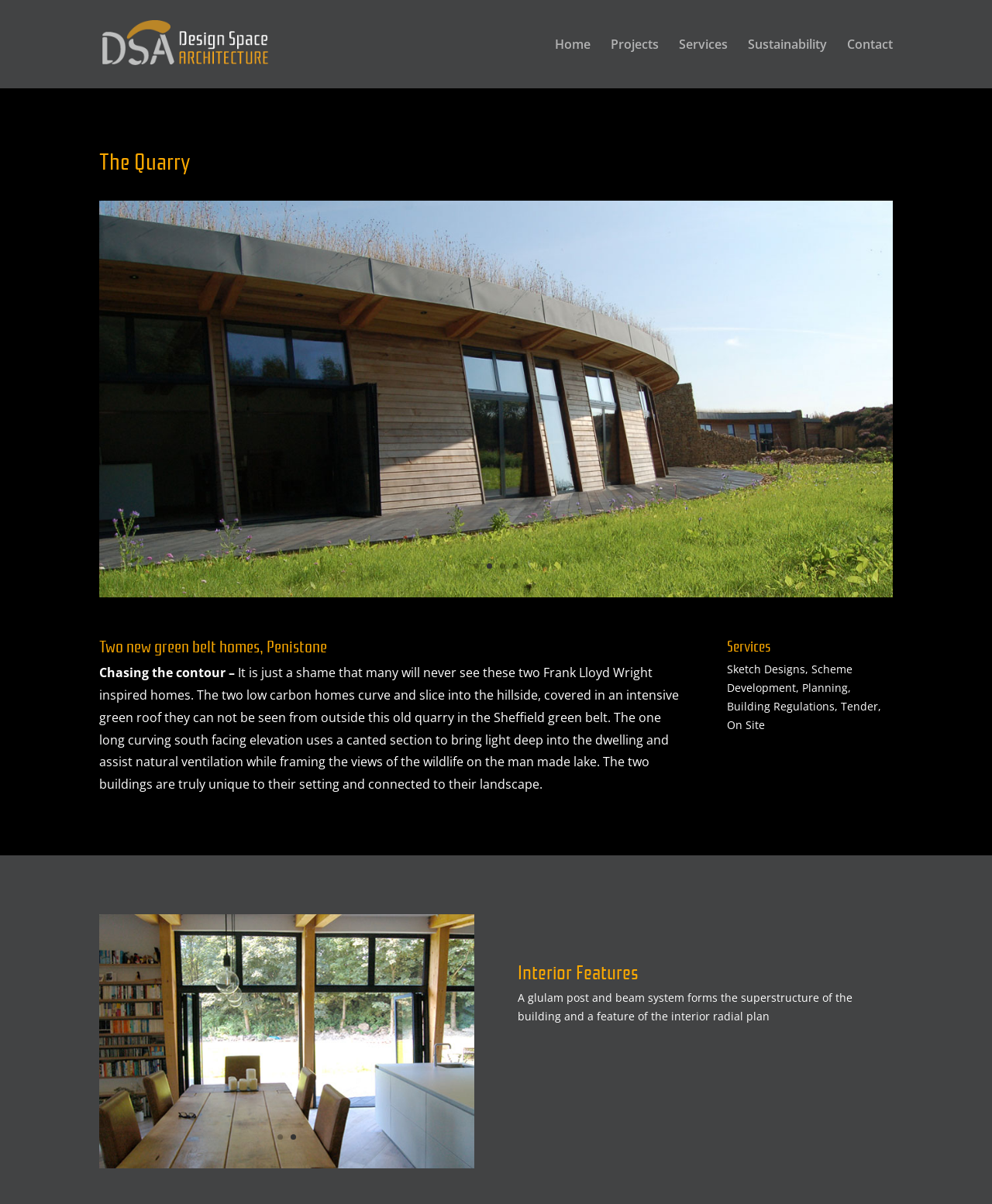What is the name of the architecture firm?
Provide an in-depth and detailed explanation in response to the question.

I found the answer by looking at the link element with the text 'Design Space Architecture Yorkshire' which is located at the top of the webpage, indicating that it is the name of the architecture firm.